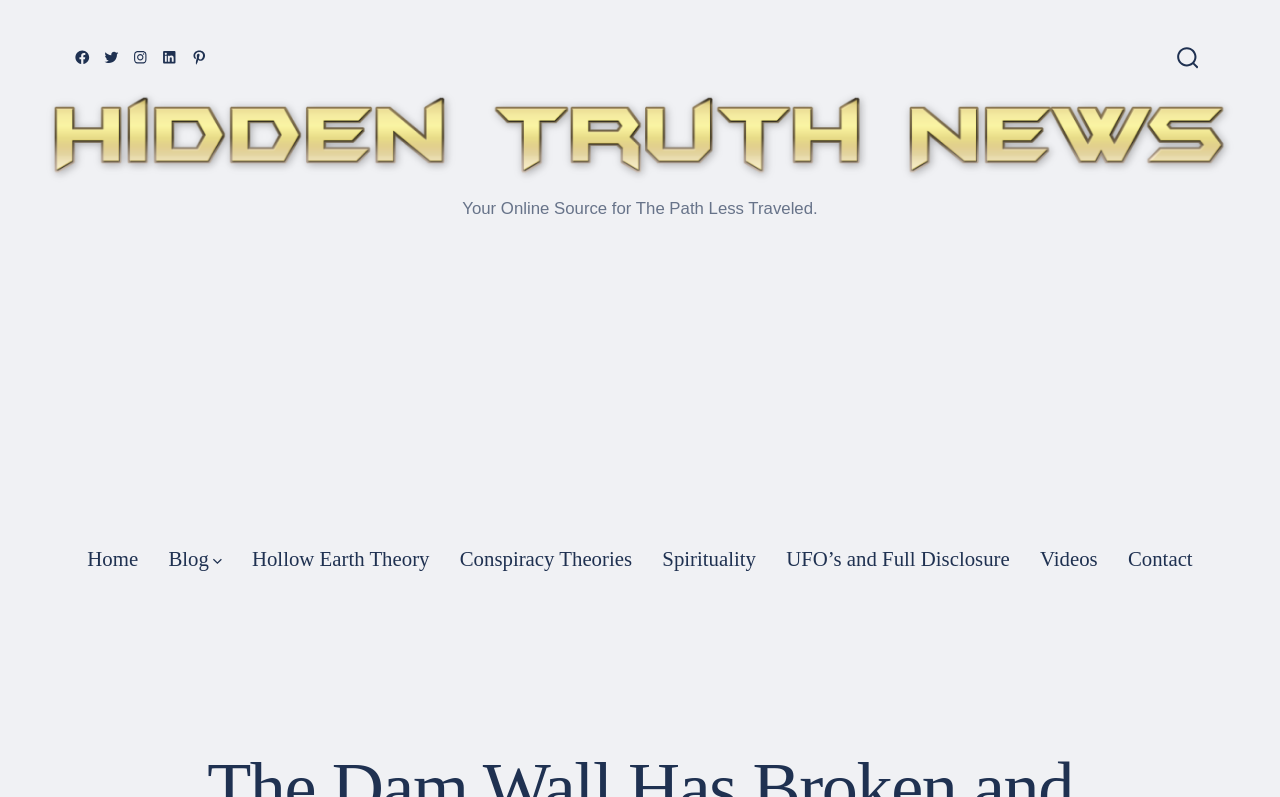What is the purpose of the button with a search icon? Based on the screenshot, please respond with a single word or phrase.

Toggle search